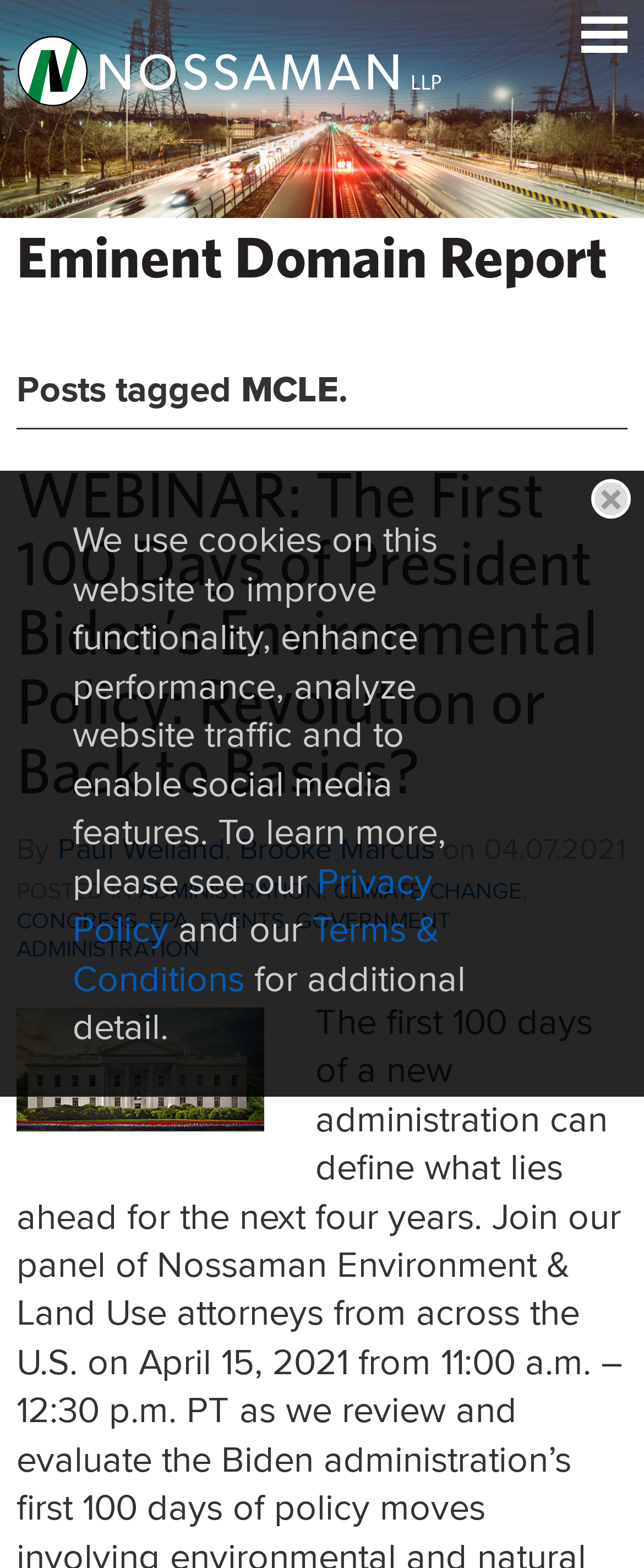Please locate the bounding box coordinates of the region I need to click to follow this instruction: "View the WEBINAR: The First 100 Days of President Biden’s Environmental Policy: Revolution or Back to Basics?".

[0.026, 0.298, 0.928, 0.514]